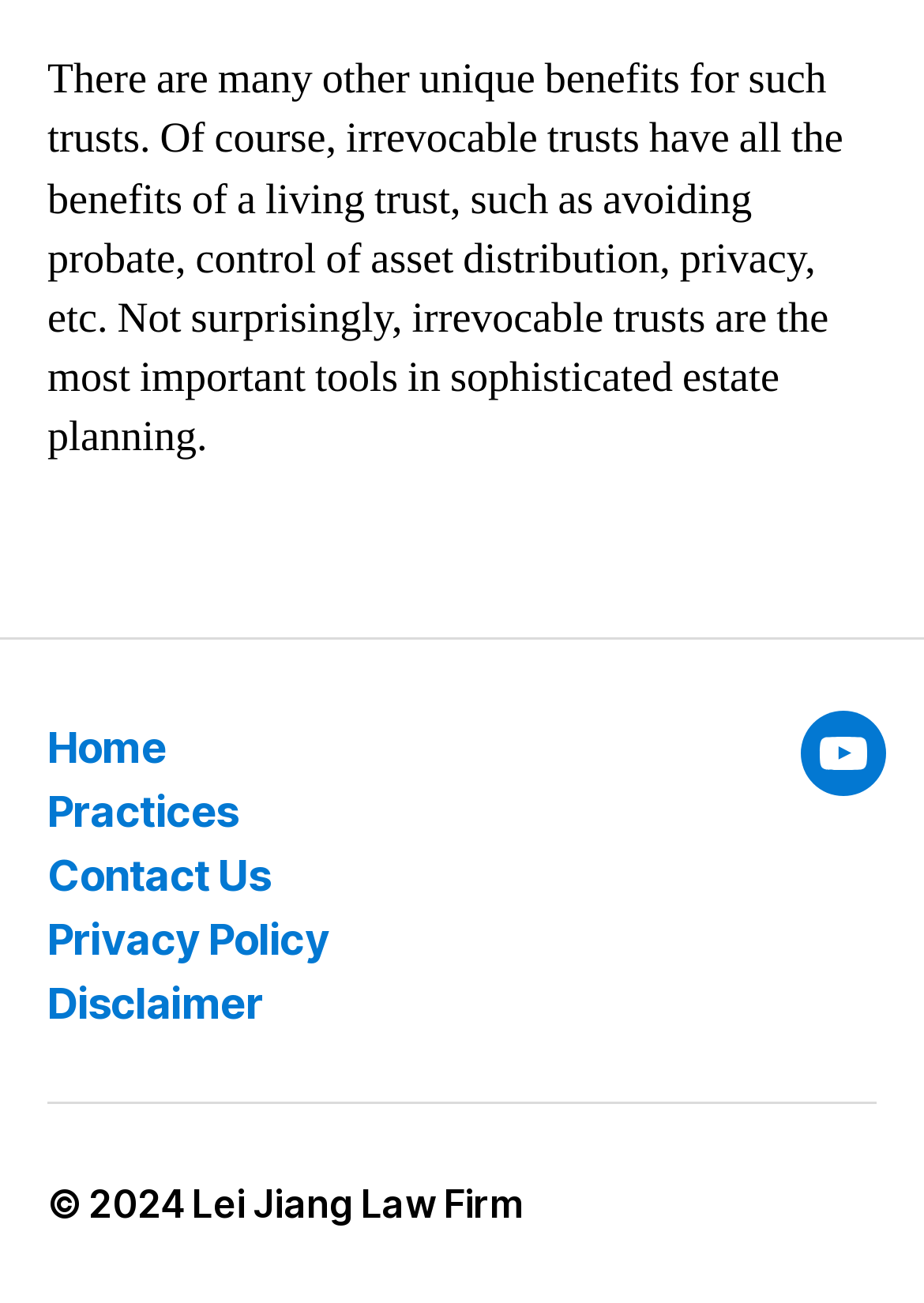Provide a short answer to the following question with just one word or phrase: What is the name of the law firm?

Lei Jiang Law Firm